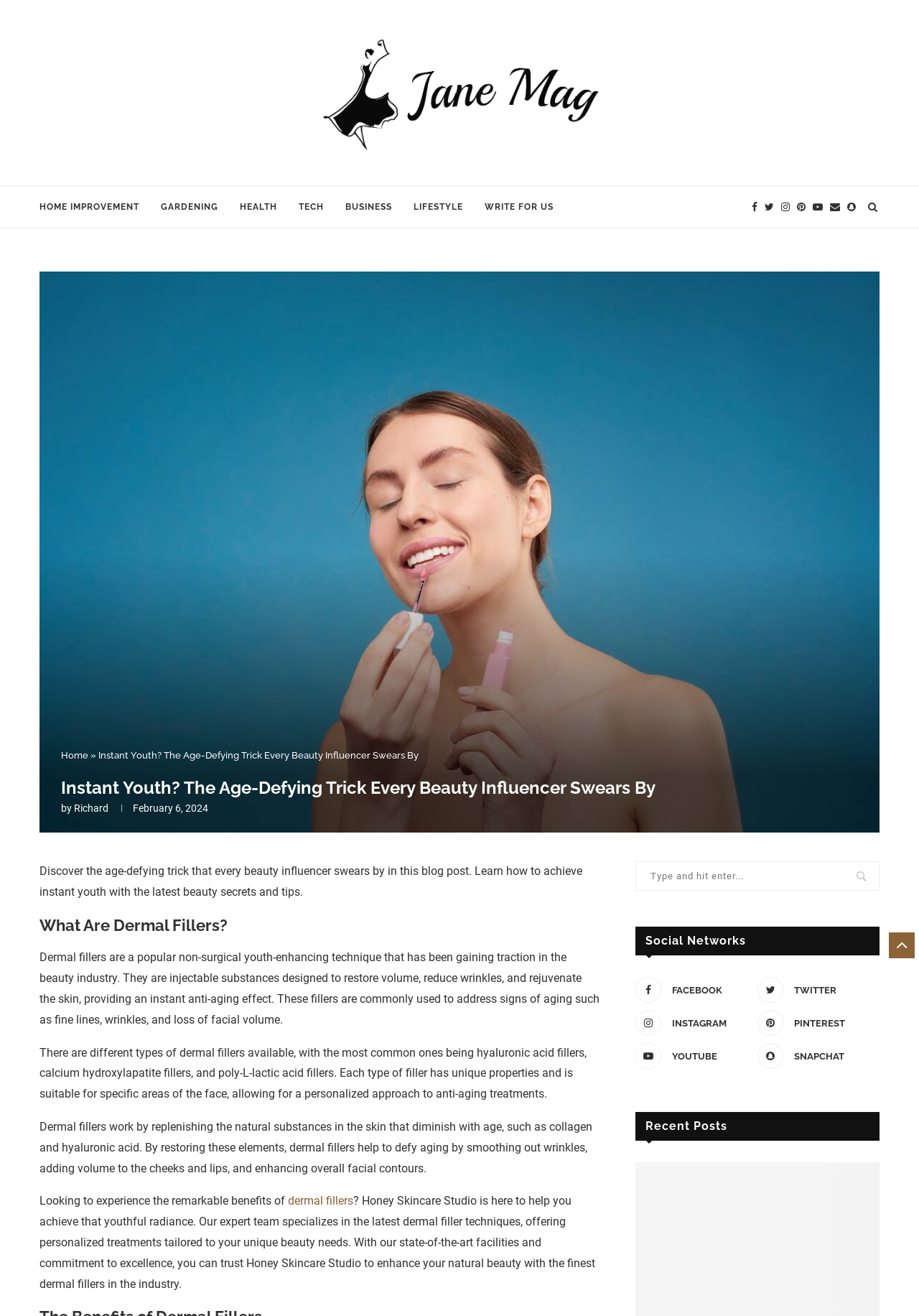Determine the bounding box coordinates for the UI element described. Format the coordinates as (top-left x, top-left y, bottom-right x, bottom-right y) and ensure all values are between 0 and 1. Element description: Facebook

[0.688, 0.742, 0.82, 0.762]